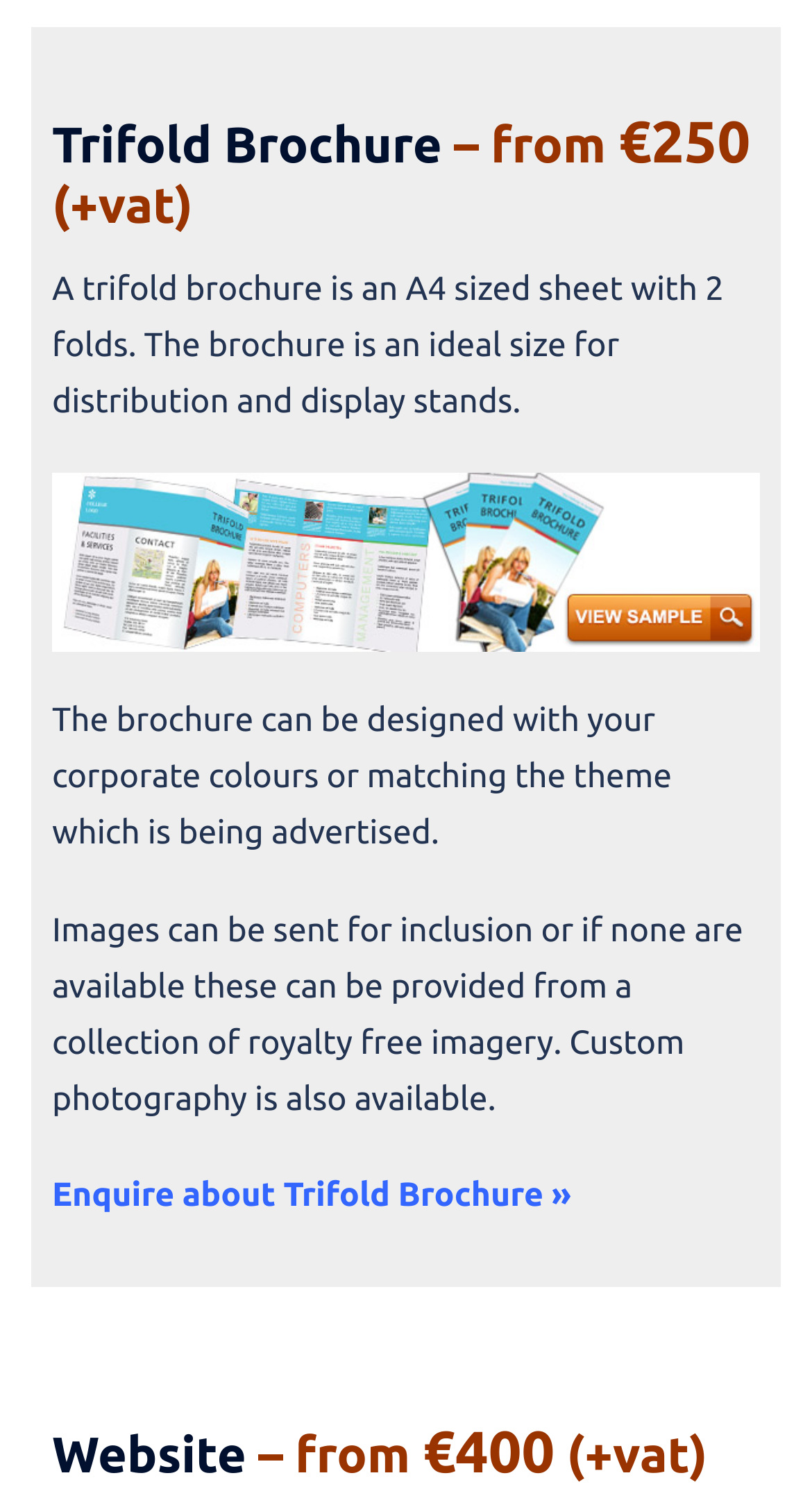Determine the bounding box coordinates for the UI element with the following description: "Enquire about Trifold Brochure »". The coordinates should be four float numbers between 0 and 1, represented as [left, top, right, bottom].

[0.064, 0.782, 0.704, 0.807]